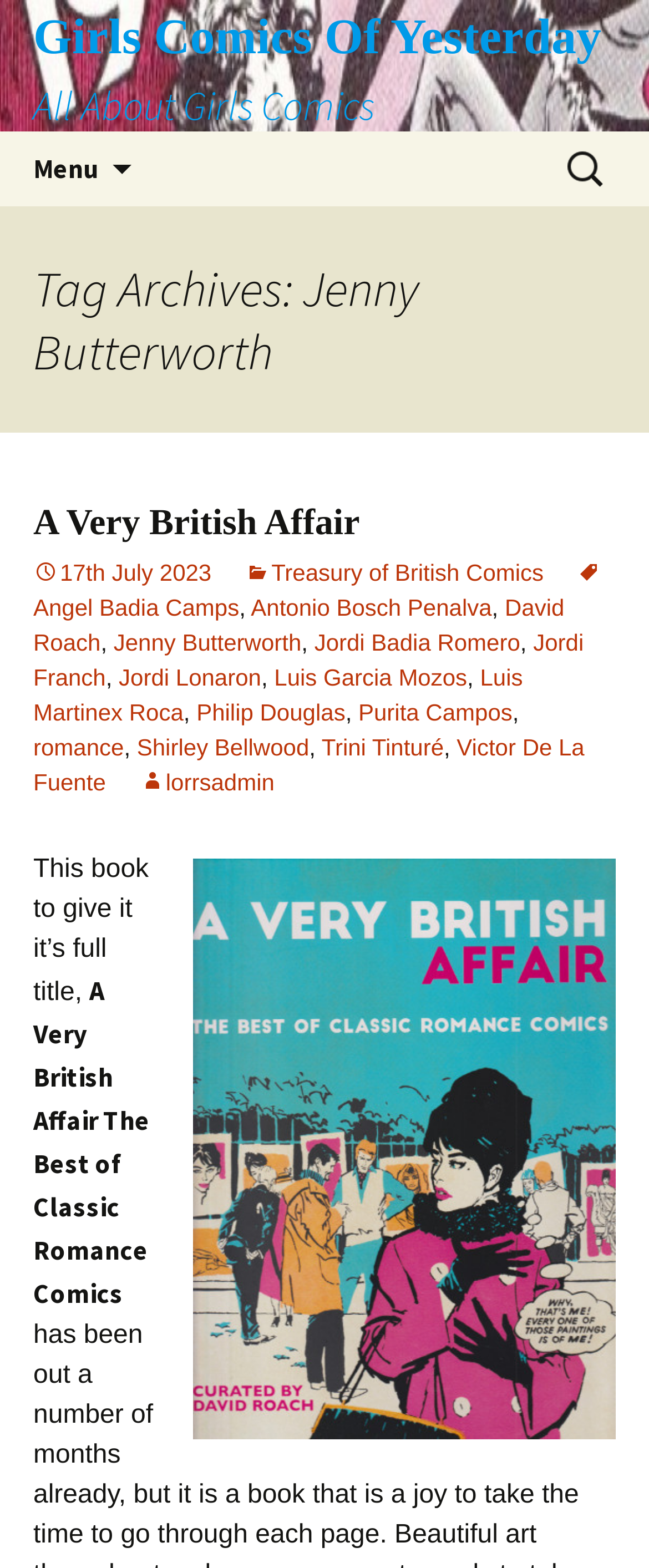Mark the bounding box of the element that matches the following description: "Phone".

None